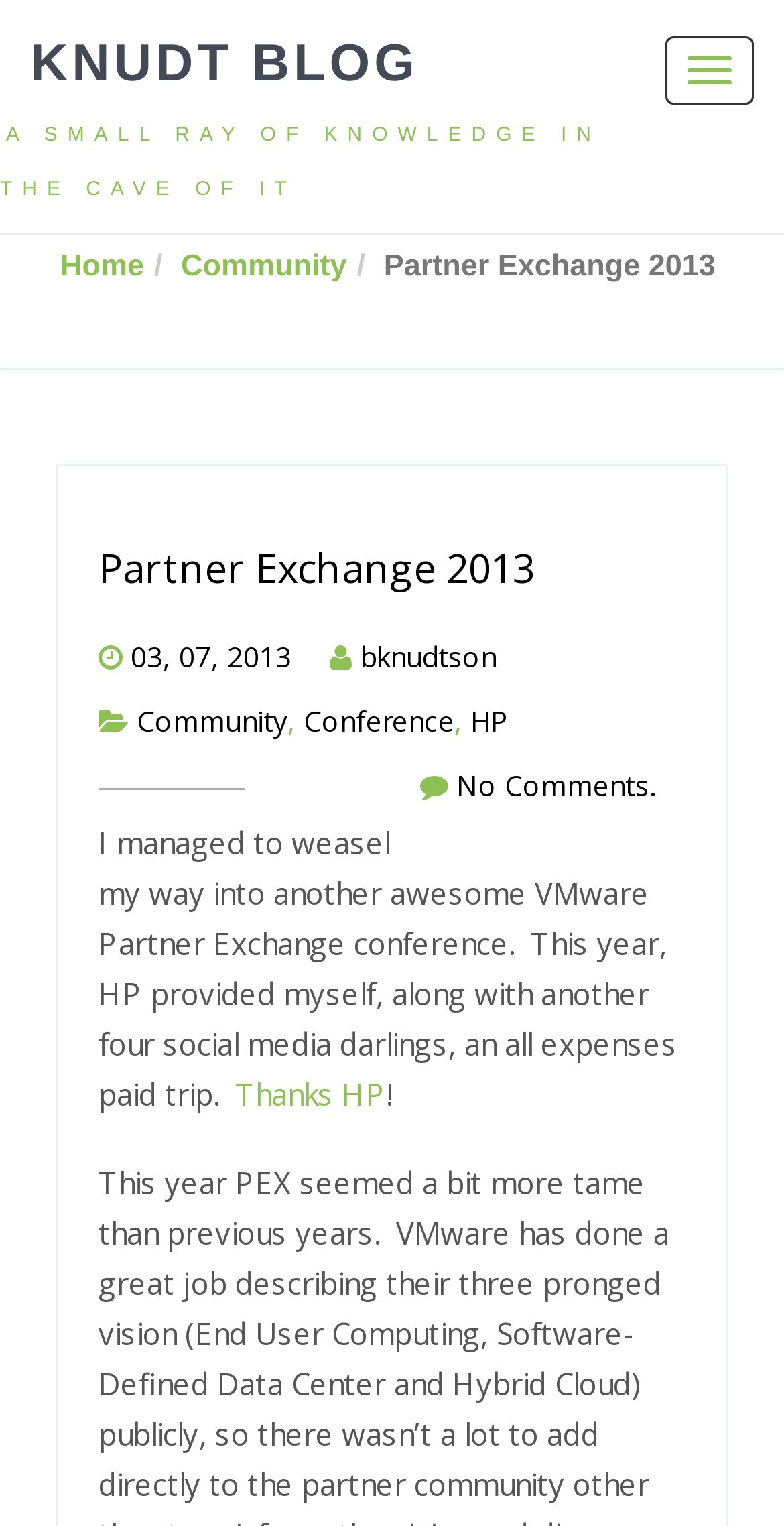Answer with a single word or phrase: 
Who provided the all-expenses-paid trip?

HP